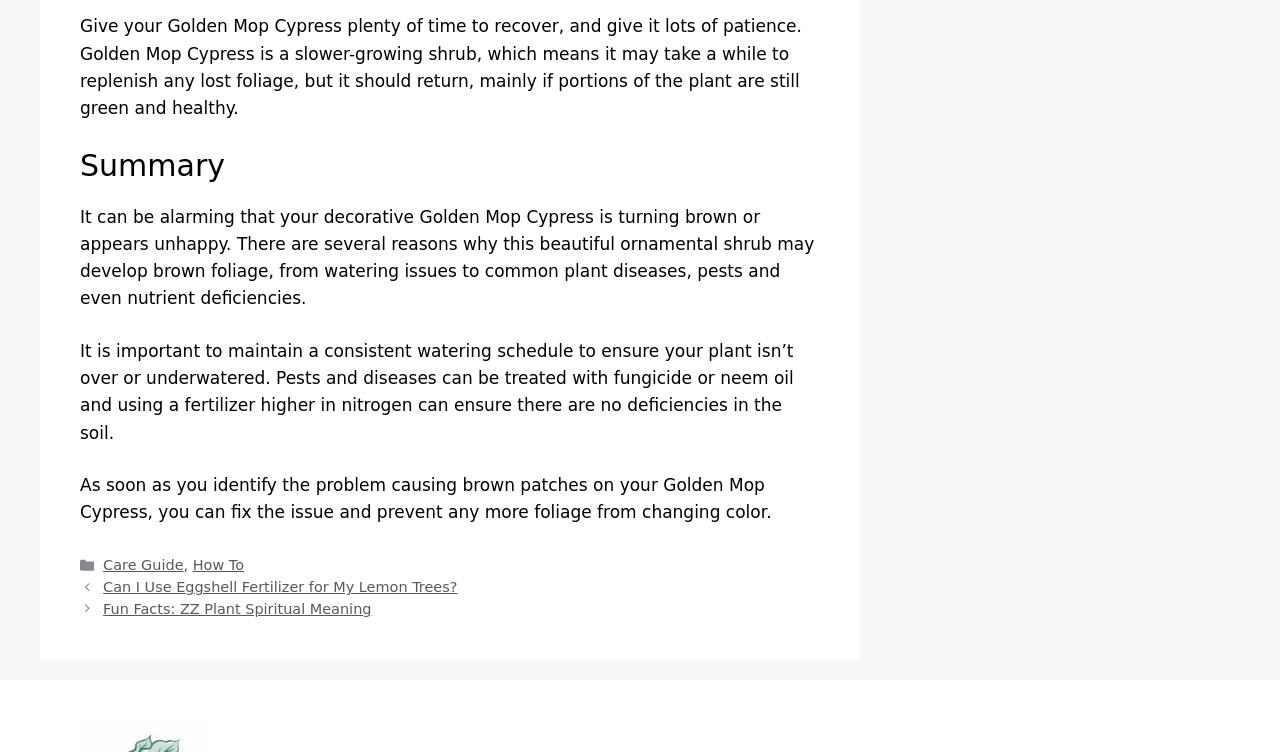Answer the question using only one word or a concise phrase: What is the main topic of this webpage?

Golden Mop Cypress care